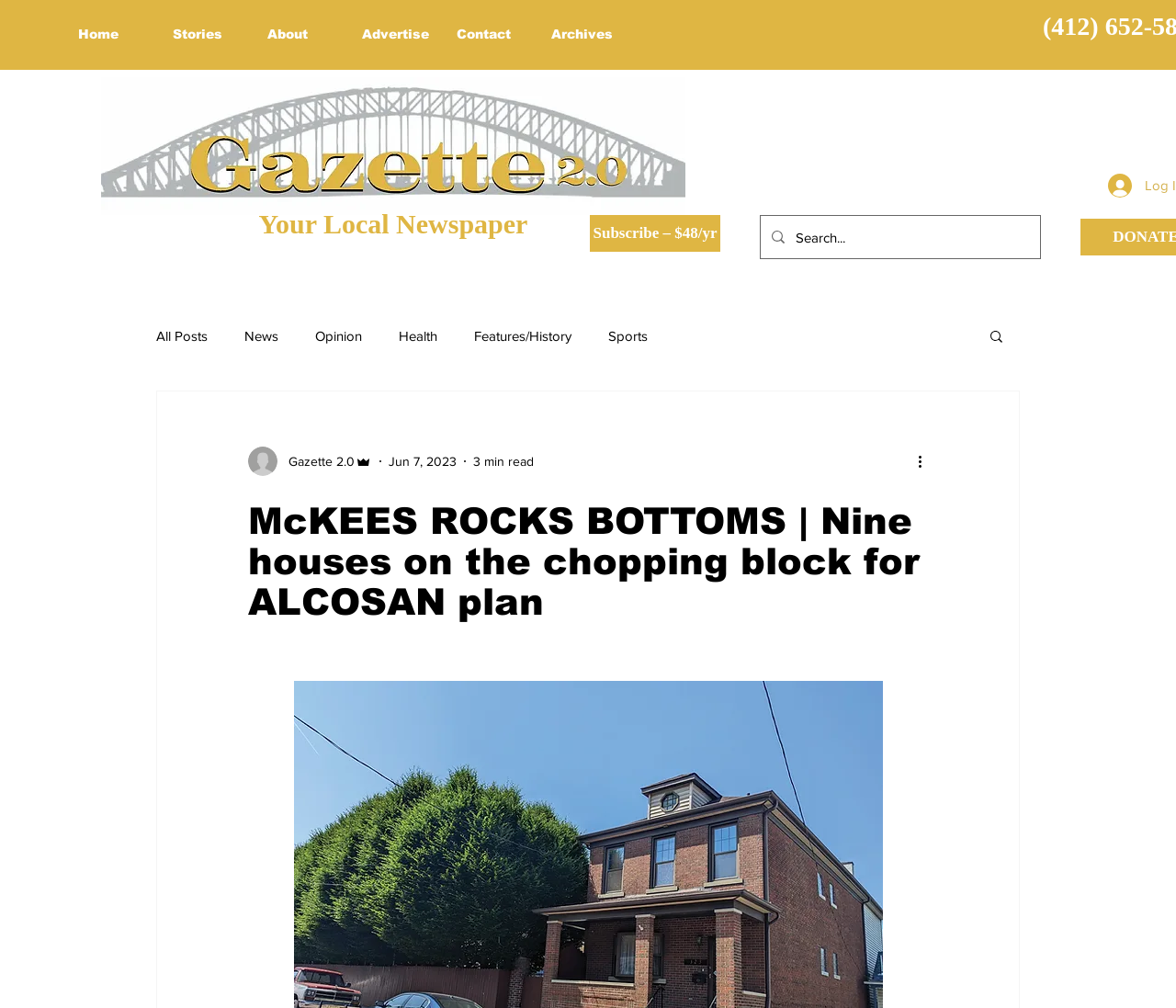Locate the bounding box coordinates of the element's region that should be clicked to carry out the following instruction: "Read the article 'McKEES ROCKS BOTTOMS | Nine houses on the chopping block for ALCOSAN plan'". The coordinates need to be four float numbers between 0 and 1, i.e., [left, top, right, bottom].

[0.211, 0.497, 0.789, 0.617]